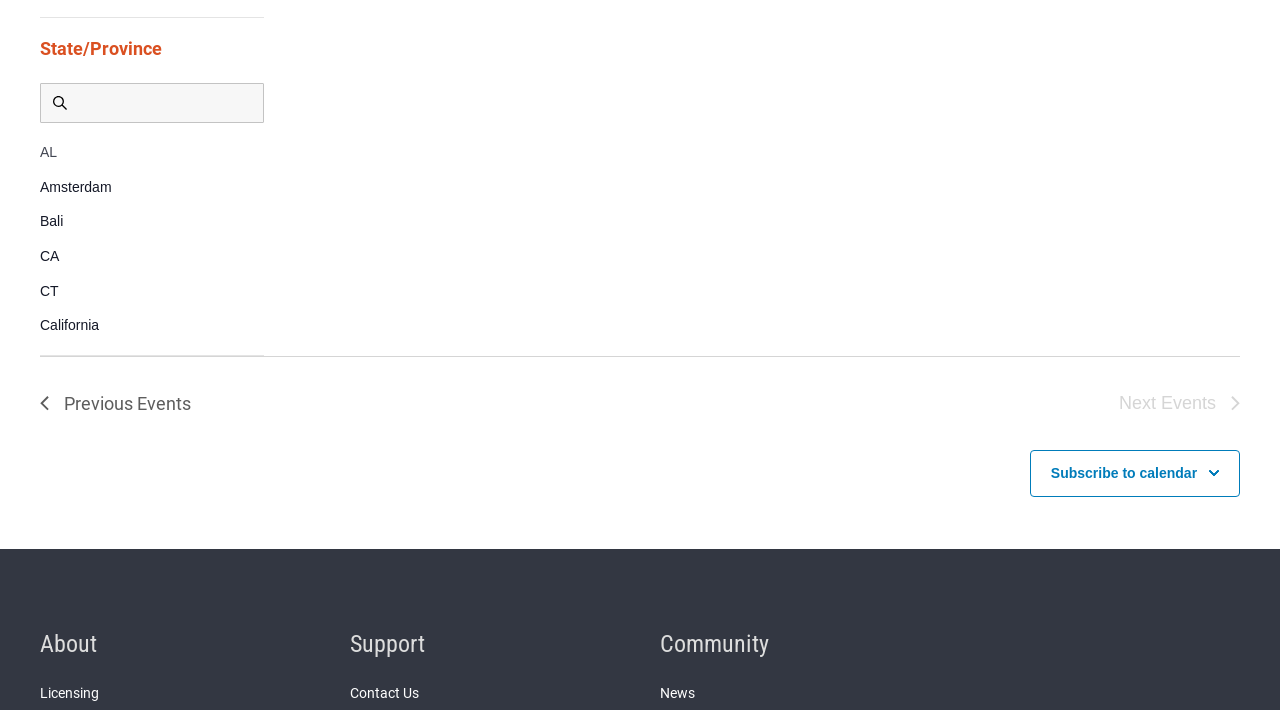Determine the bounding box coordinates in the format (top-left x, top-left y, bottom-right x, bottom-right y). Ensure all values are floating point numbers between 0 and 1. Identify the bounding box of the UI element described by: Subscribe to calendar

[0.805, 0.628, 0.969, 0.694]